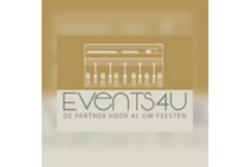Offer a comprehensive description of the image.

The image prominently features the logo of "Events4U," a service dedicated to facilitating various celebrations and events. The logo is designed with a sleek, modern aesthetic, incorporating a sophisticated color palette that suggests elegance. It includes stylized representations of event-related elements, emphasizing their role as a partner in organizing unforgettable experiences. Below the name "EVENTS4U," the tagline "DE PARTNER VOOR AL UW FEESTEN," which translates to "The partner for all your parties," reinforces their commitment to supporting clients in crafting memorable events. This image encapsulates the essence of their service, highlighting both professionalism and a party-centric focus.